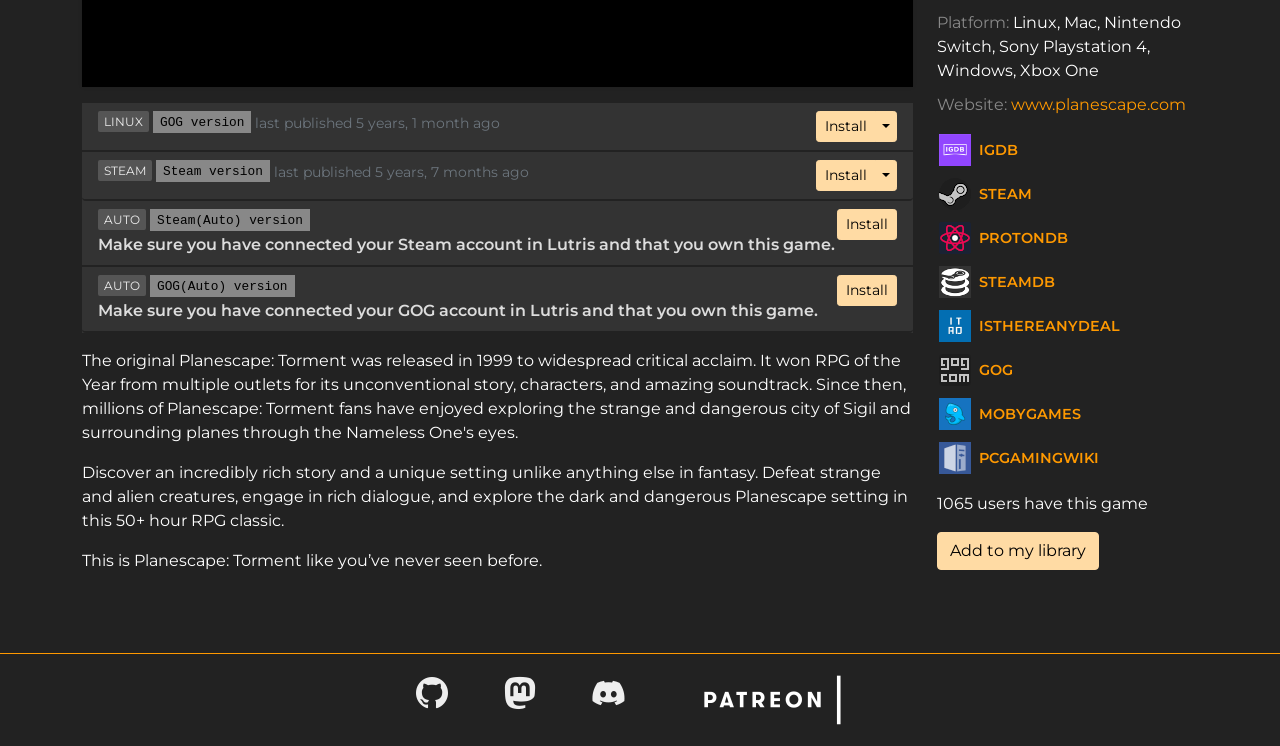Give the bounding box coordinates for the element described as: "Toggle Dropdown".

[0.684, 0.215, 0.701, 0.257]